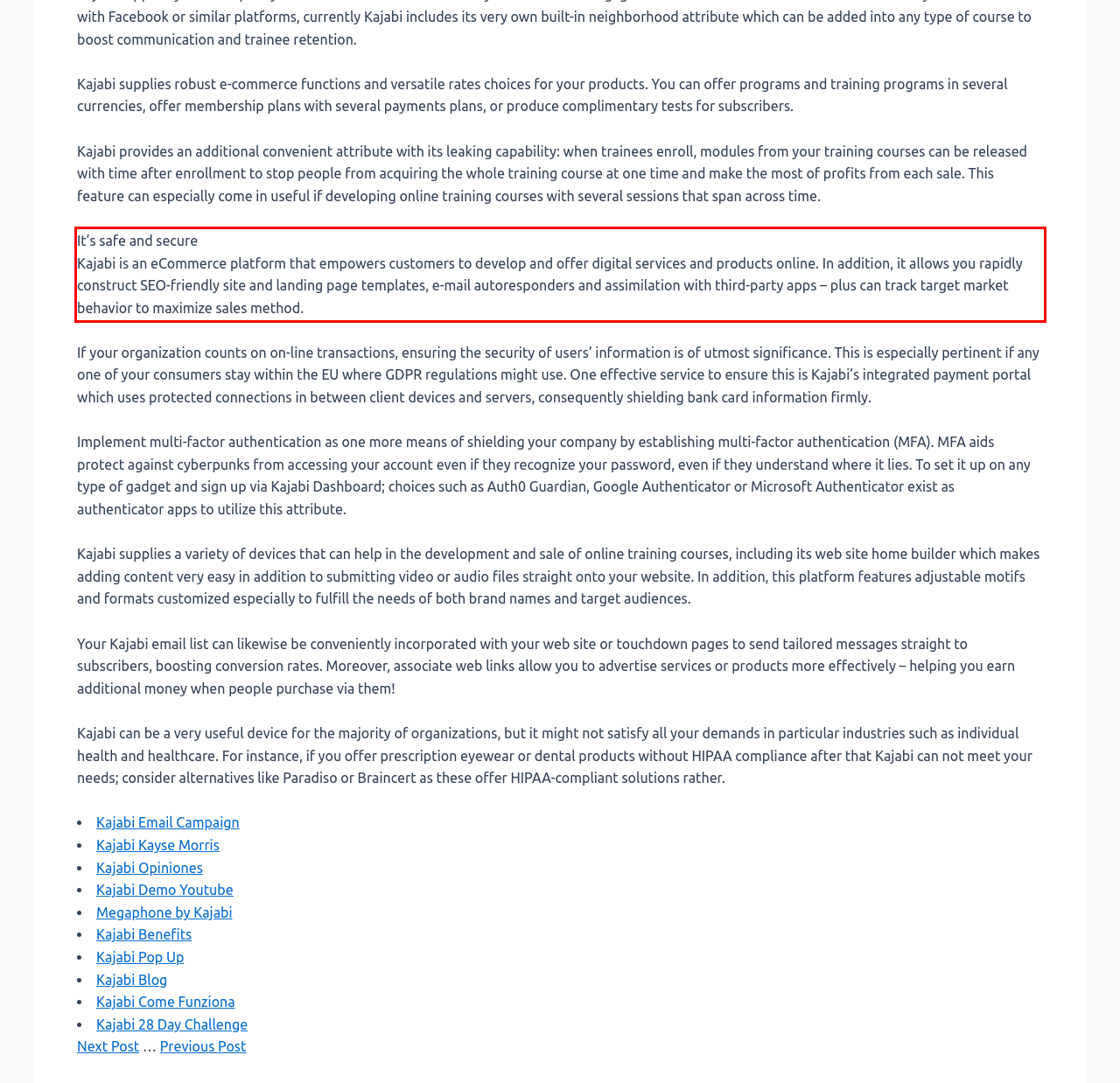With the provided screenshot of a webpage, locate the red bounding box and perform OCR to extract the text content inside it.

It’s safe and secure Kajabi is an eCommerce platform that empowers customers to develop and offer digital services and products online. In addition, it allows you rapidly construct SEO-friendly site and landing page templates, e-mail autoresponders and assimilation with third-party apps – plus can track target market behavior to maximize sales method.